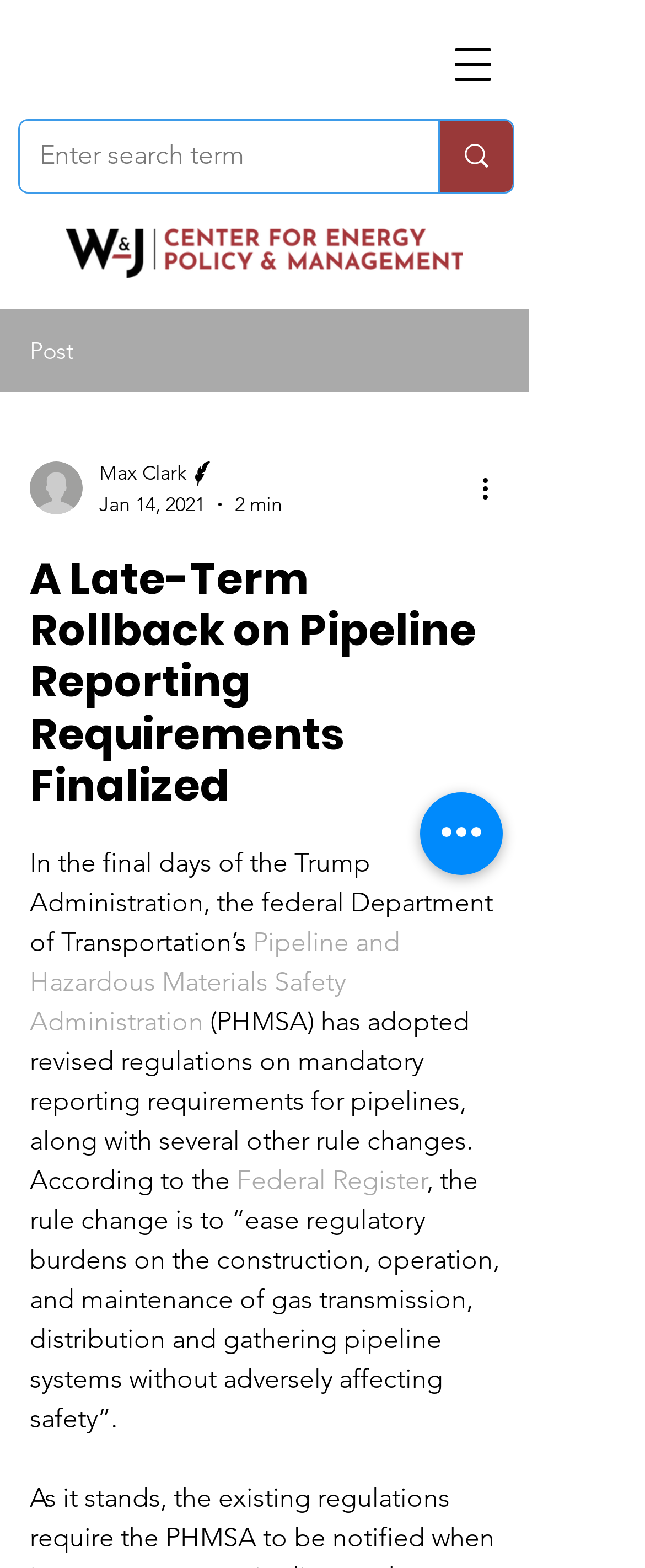Answer the question with a brief word or phrase:
What is the author's name?

Max Clark